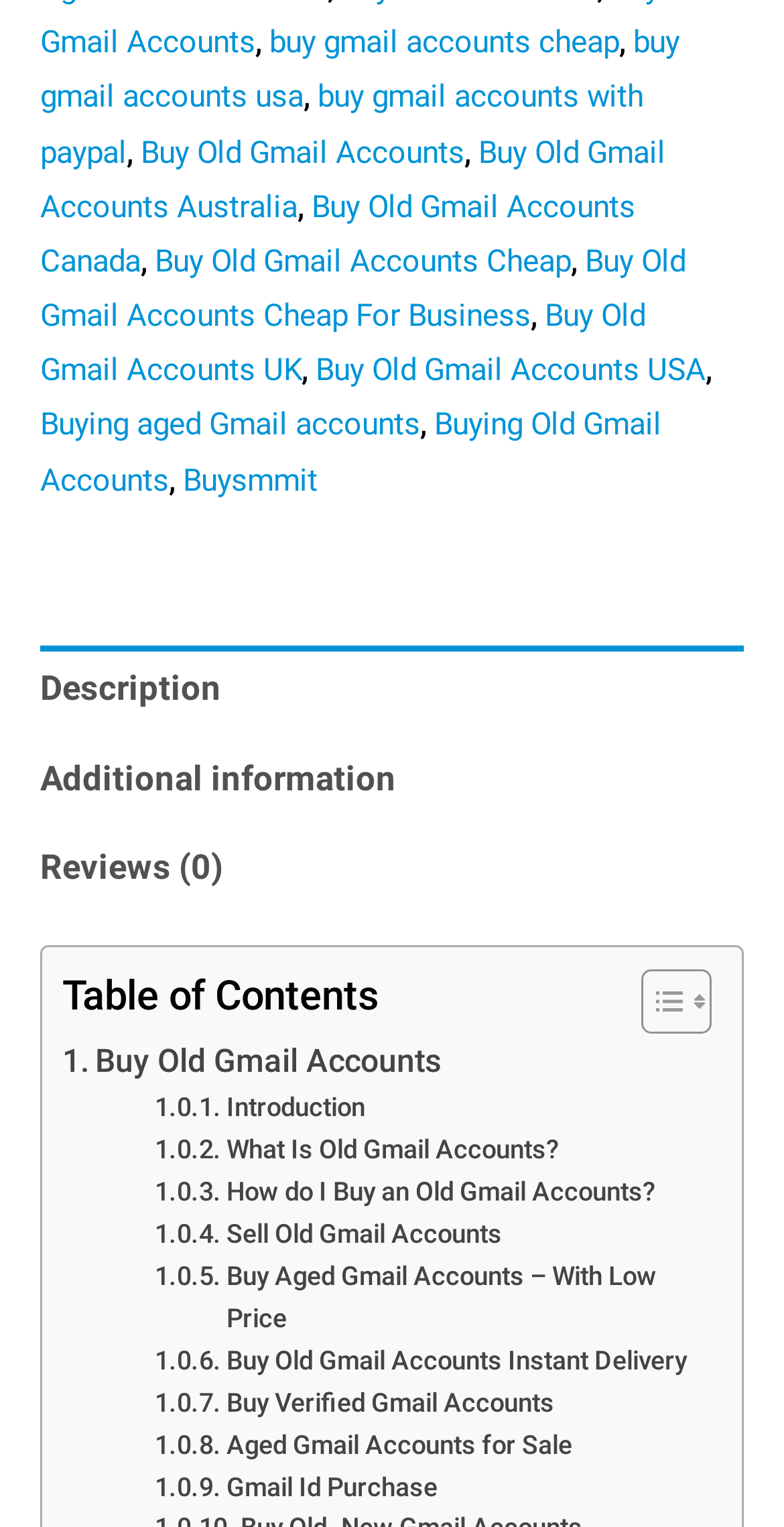Reply to the question below using a single word or brief phrase:
What is the orientation of the tablist?

Horizontal